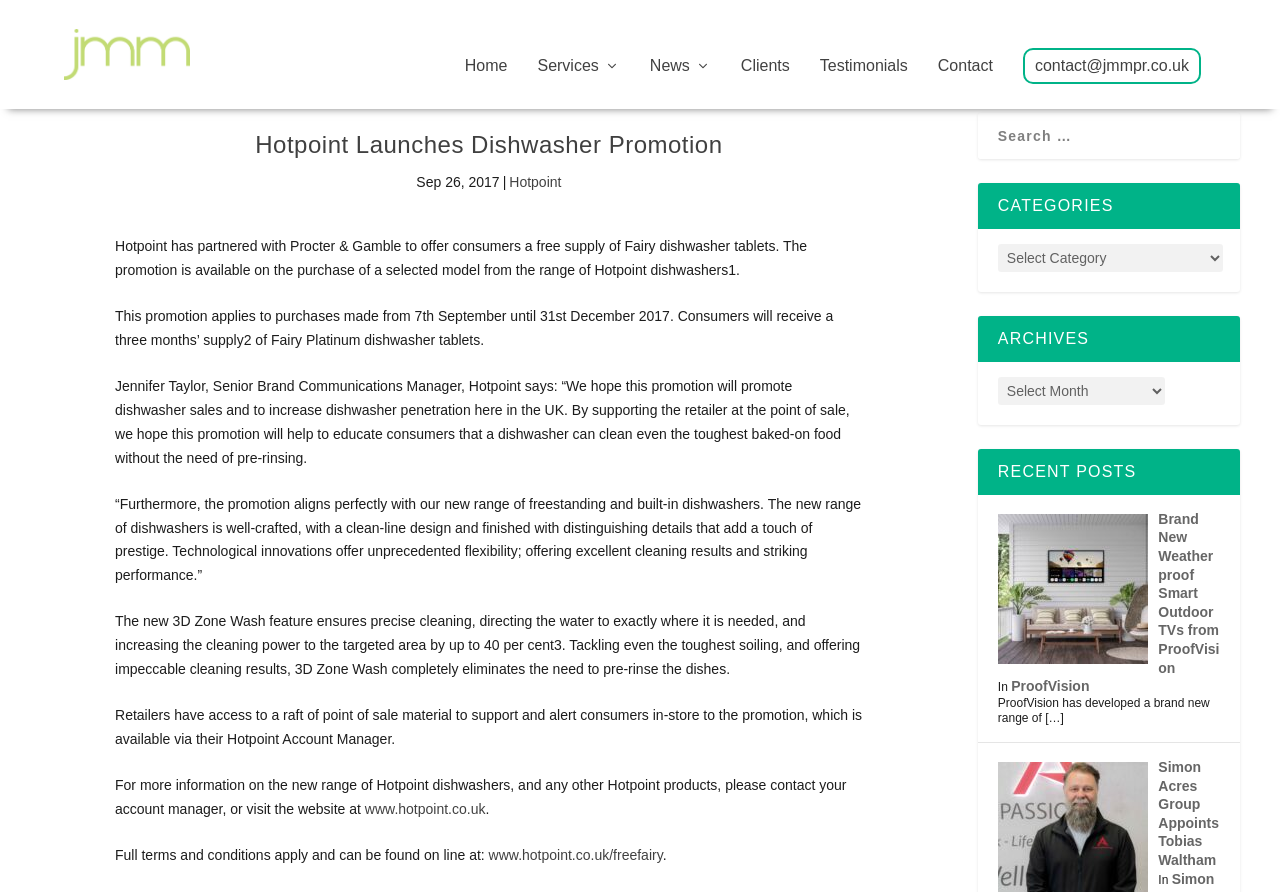What is the promotion offered by Hotpoint? Look at the image and give a one-word or short phrase answer.

Free supply of Fairy dishwasher tablets